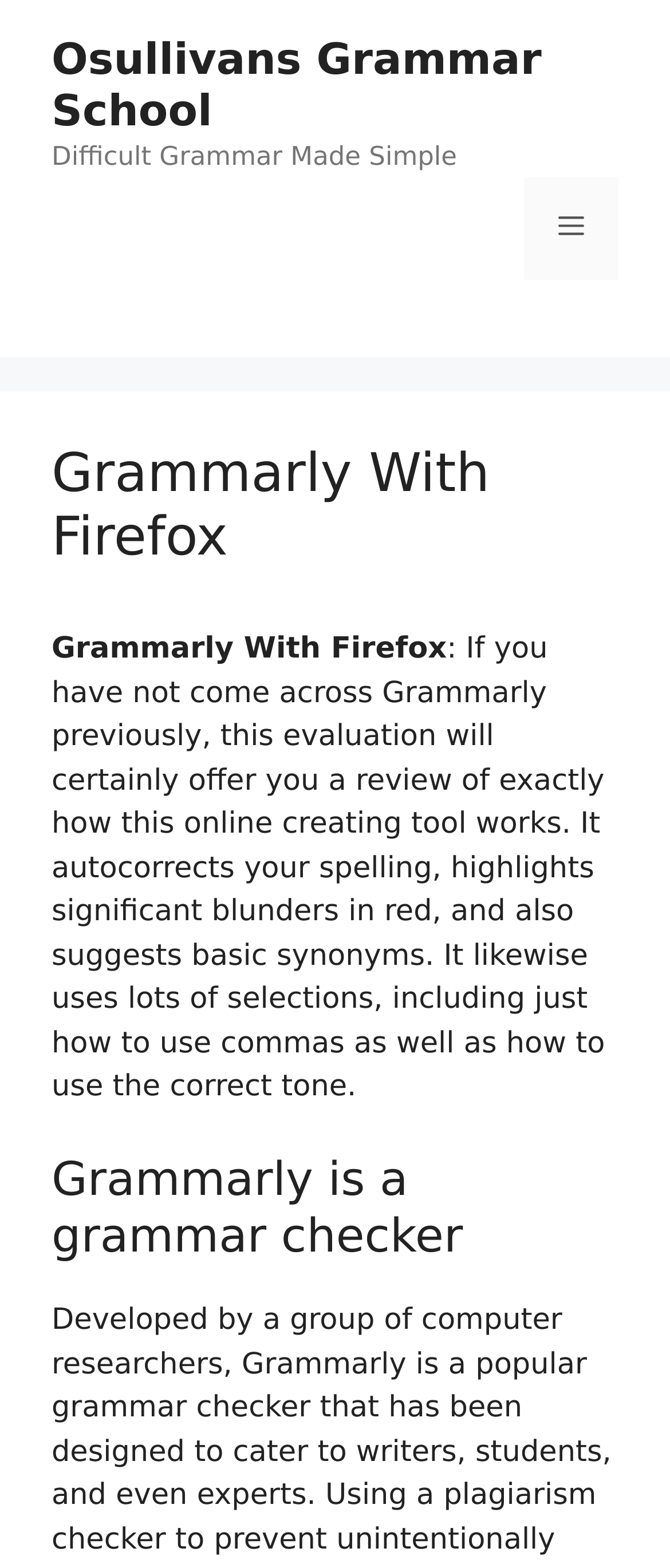Given the element description Osullivans Grammar School, specify the bounding box coordinates of the corresponding UI element in the format (top-left x, top-left y, bottom-right x, bottom-right y). All values must be between 0 and 1.

[0.077, 0.022, 0.808, 0.086]